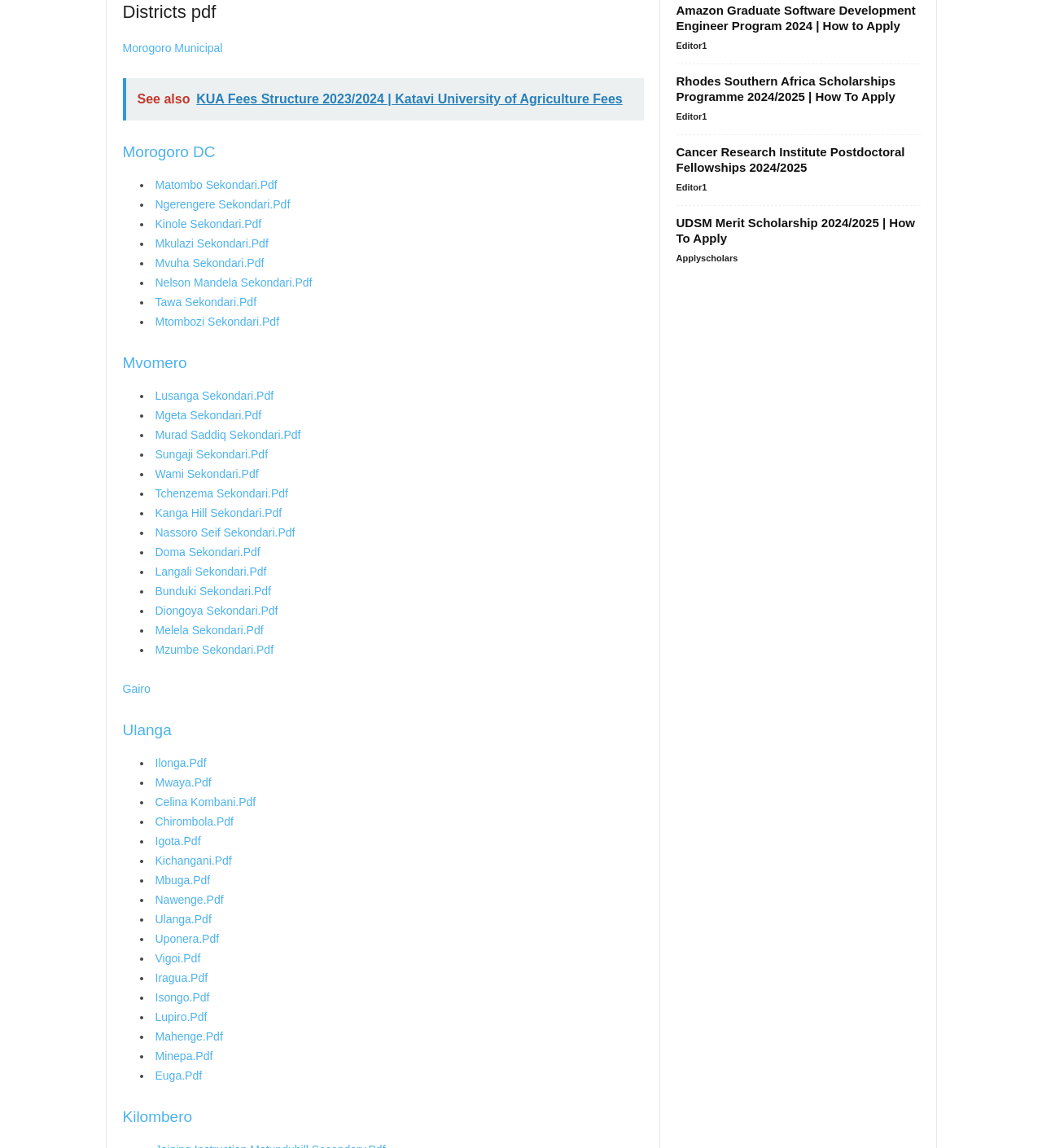Please locate the bounding box coordinates for the element that should be clicked to achieve the following instruction: "Open Matombo Sekondari Pdf". Ensure the coordinates are given as four float numbers between 0 and 1, i.e., [left, top, right, bottom].

[0.149, 0.155, 0.266, 0.166]